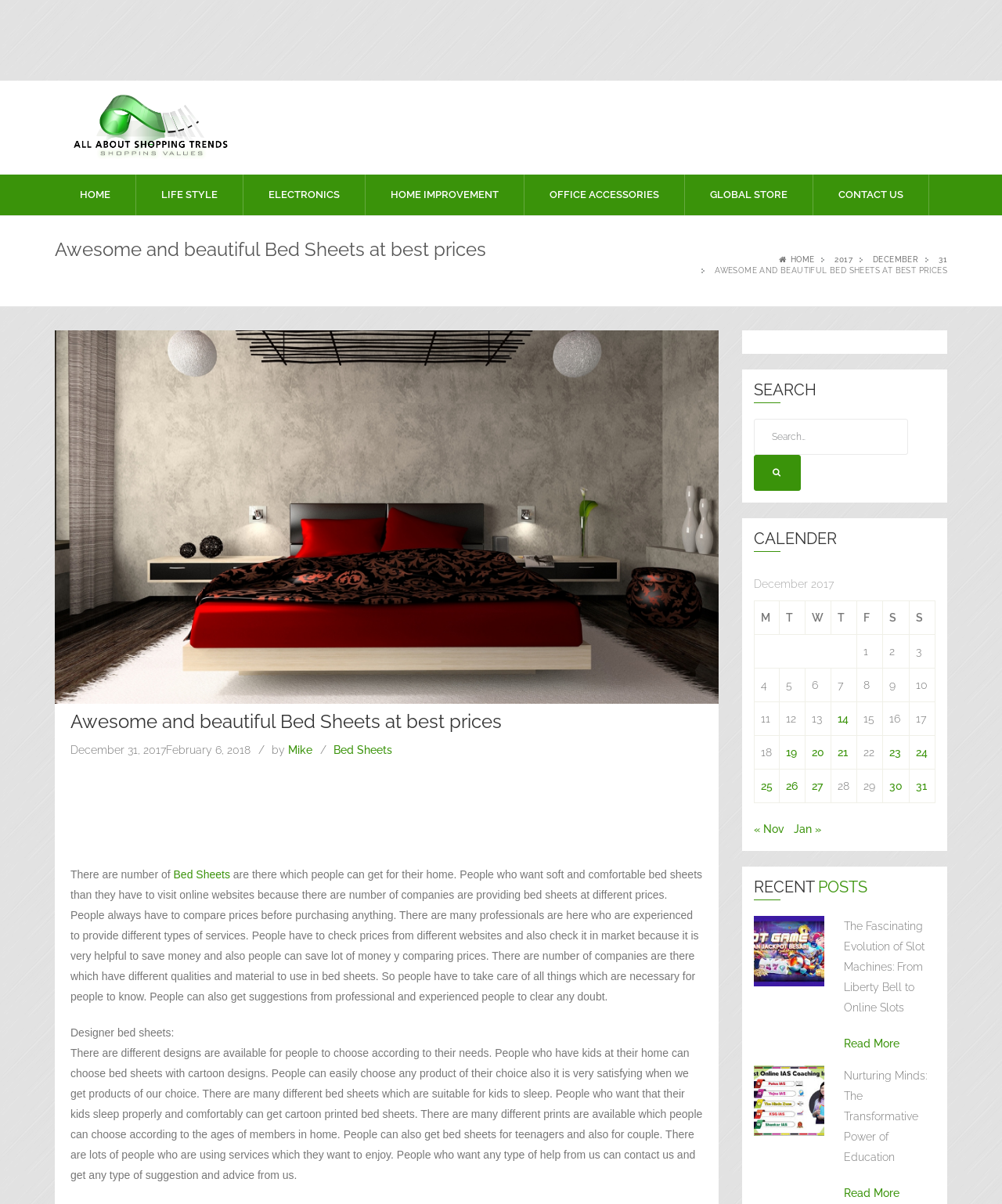Identify the bounding box coordinates of the clickable region necessary to fulfill the following instruction: "Contact us". The bounding box coordinates should be four float numbers between 0 and 1, i.e., [left, top, right, bottom].

[0.813, 0.145, 0.925, 0.179]